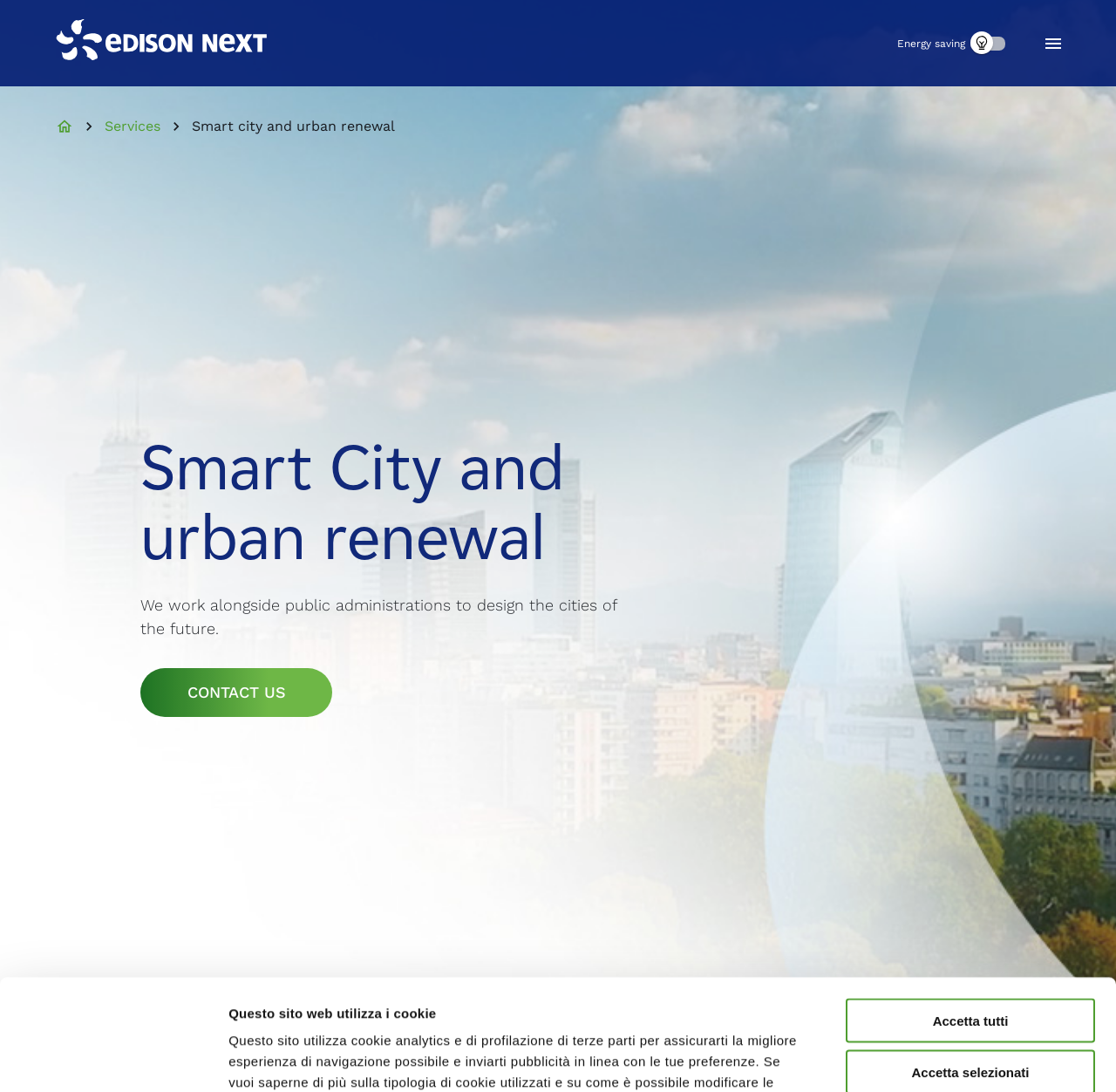What is the type of services provided by the company?
Please respond to the question thoroughly and include all relevant details.

The type of services provided by the company is urban renewal and smart cities solutions, which can be inferred from the meta description and the generic text 'Smart City And Urban Renewal' in the breadcrumb navigation.